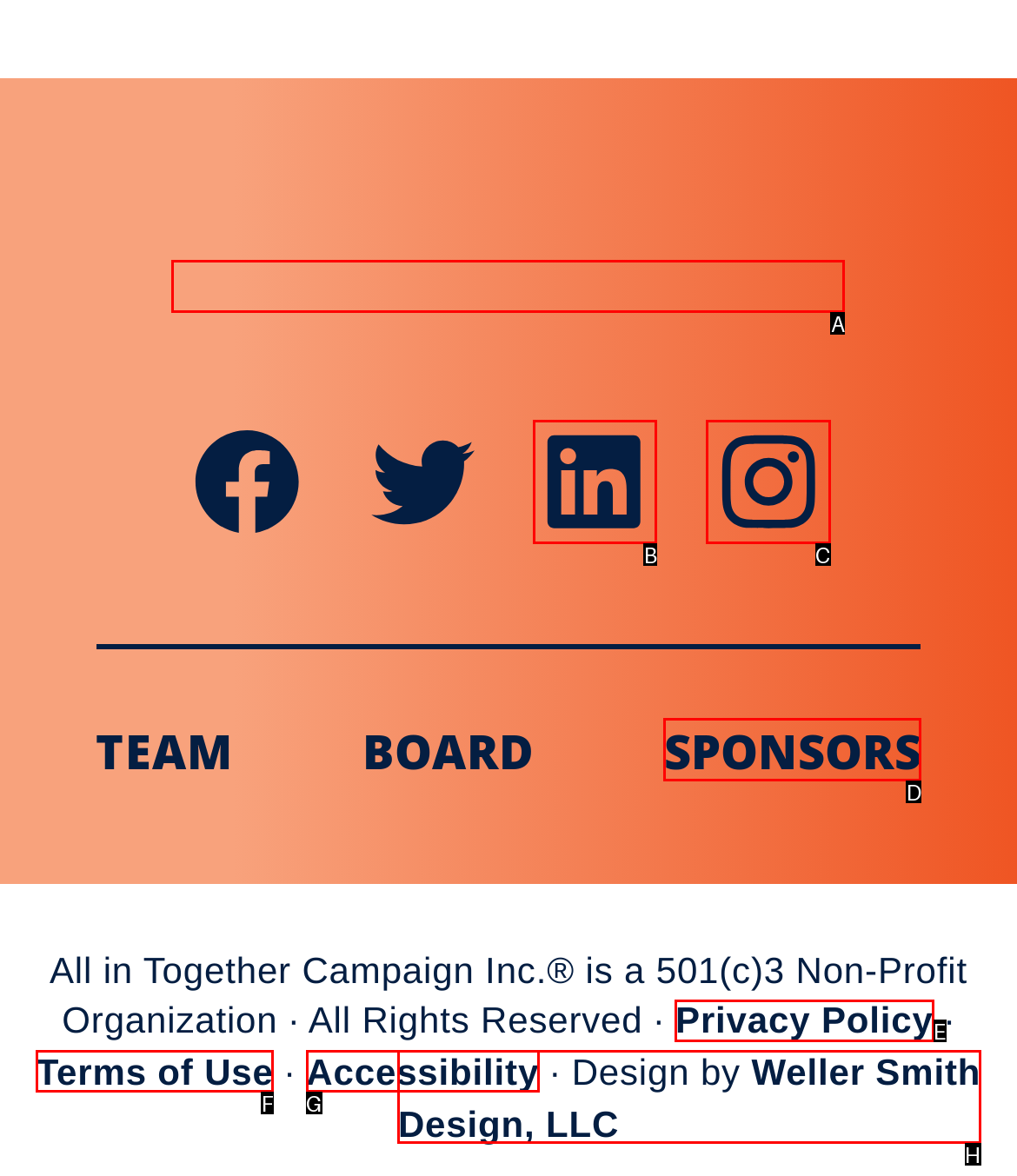Choose the HTML element that should be clicked to achieve this task: Read Privacy Policy
Respond with the letter of the correct choice.

E